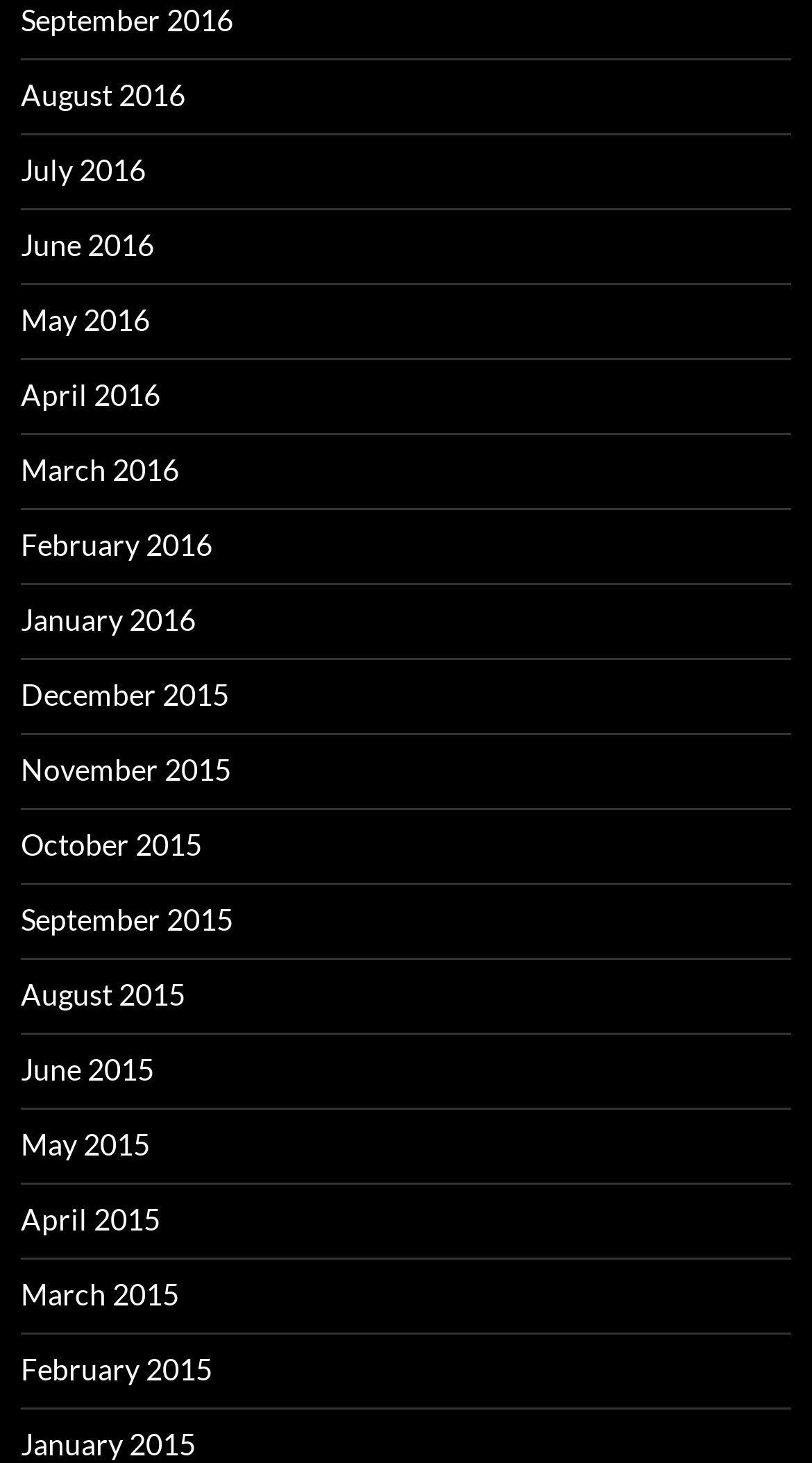Pinpoint the bounding box coordinates of the clickable element needed to complete the instruction: "Search for a study". The coordinates should be provided as four float numbers between 0 and 1: [left, top, right, bottom].

None